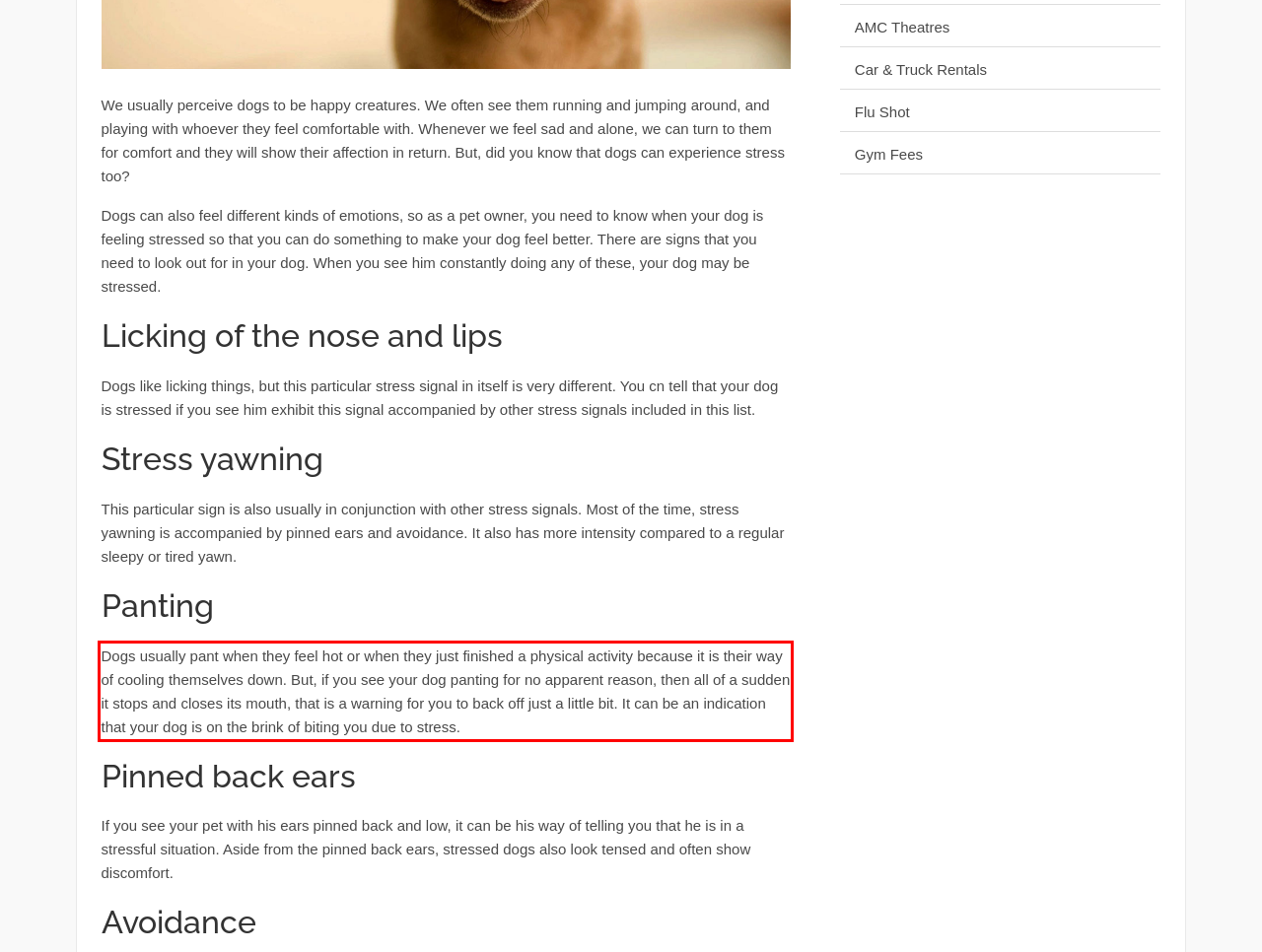Please perform OCR on the UI element surrounded by the red bounding box in the given webpage screenshot and extract its text content.

Dogs usually pant when they feel hot or when they just finished a physical activity because it is their way of cooling themselves down. But, if you see your dog panting for no apparent reason, then all of a sudden it stops and closes its mouth, that is a warning for you to back off just a little bit. It can be an indication that your dog is on the brink of biting you due to stress.